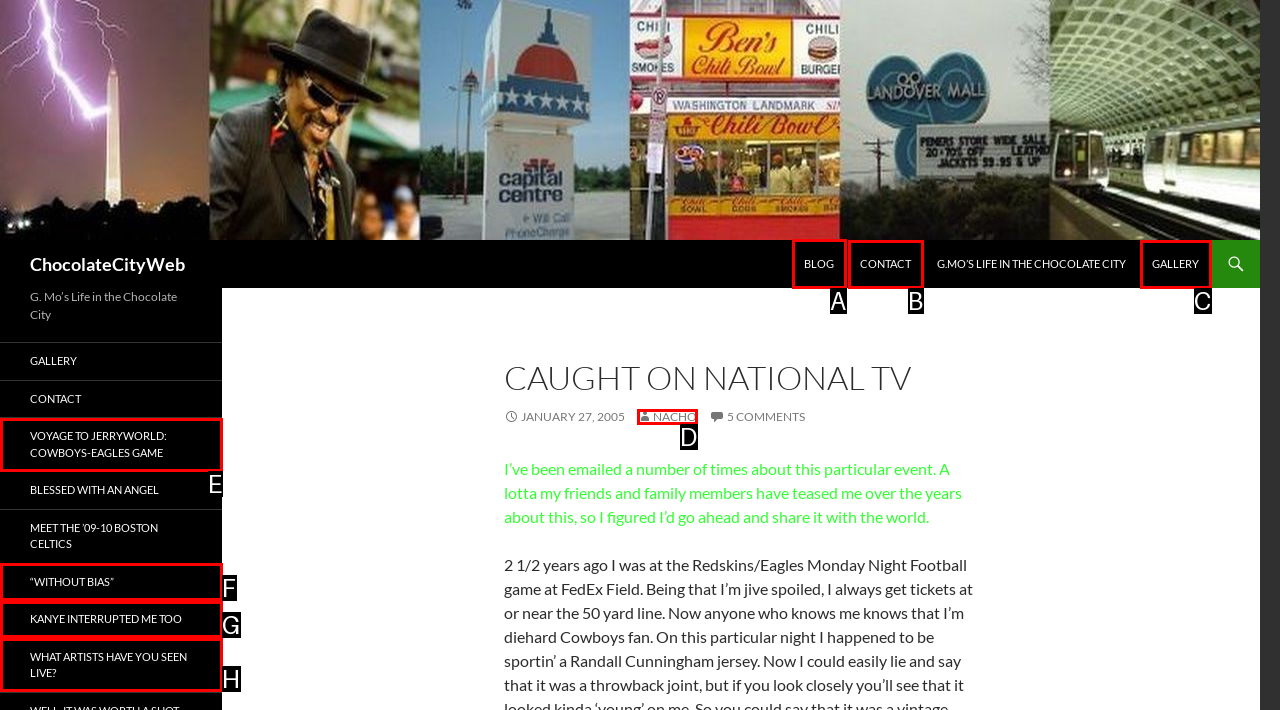Select the appropriate bounding box to fulfill the task: Open the 'Services' menu Respond with the corresponding letter from the choices provided.

None